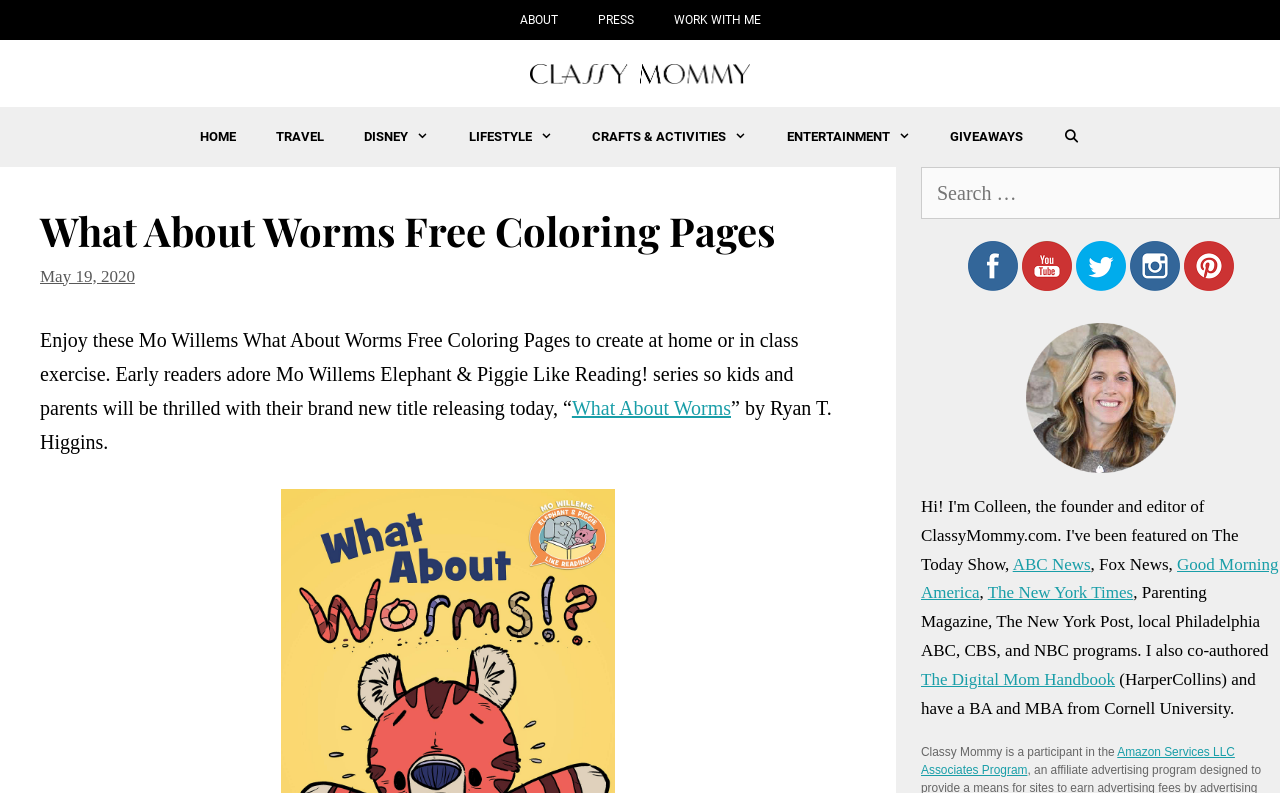Construct a comprehensive description capturing every detail on the webpage.

This webpage is about Mo Willems' free coloring pages, specifically for the book "What About Worms". At the top, there is a navigation menu with links to "ABOUT", "PRESS", "WORK WITH ME", and other sections. Below the navigation menu, there is a header section with a title "What About Worms Free Coloring Pages" and a date "May 19, 2020". 

To the right of the header section, there is a paragraph of text that introduces the free coloring pages and mentions the release of a new title in the "Elephant & Piggie Like Reading!" series. There is also a link to "What About Worms" within the paragraph.

Below the header section, there is a search bar with a label "Search for:". On the right side of the search bar, there are five small images, likely representing social media or sharing icons.

Further down the page, there is a section with a headshot of Colleen Padilla and a list of media outlets, including ABC News, Fox News, Good Morning America, and The New York Times, where she has been featured. There is also a mention of her book "The Digital Mom Handbook" and her education background.

At the very bottom of the page, there is a disclaimer about the website being a participant in the Amazon Services LLC Associates Program.